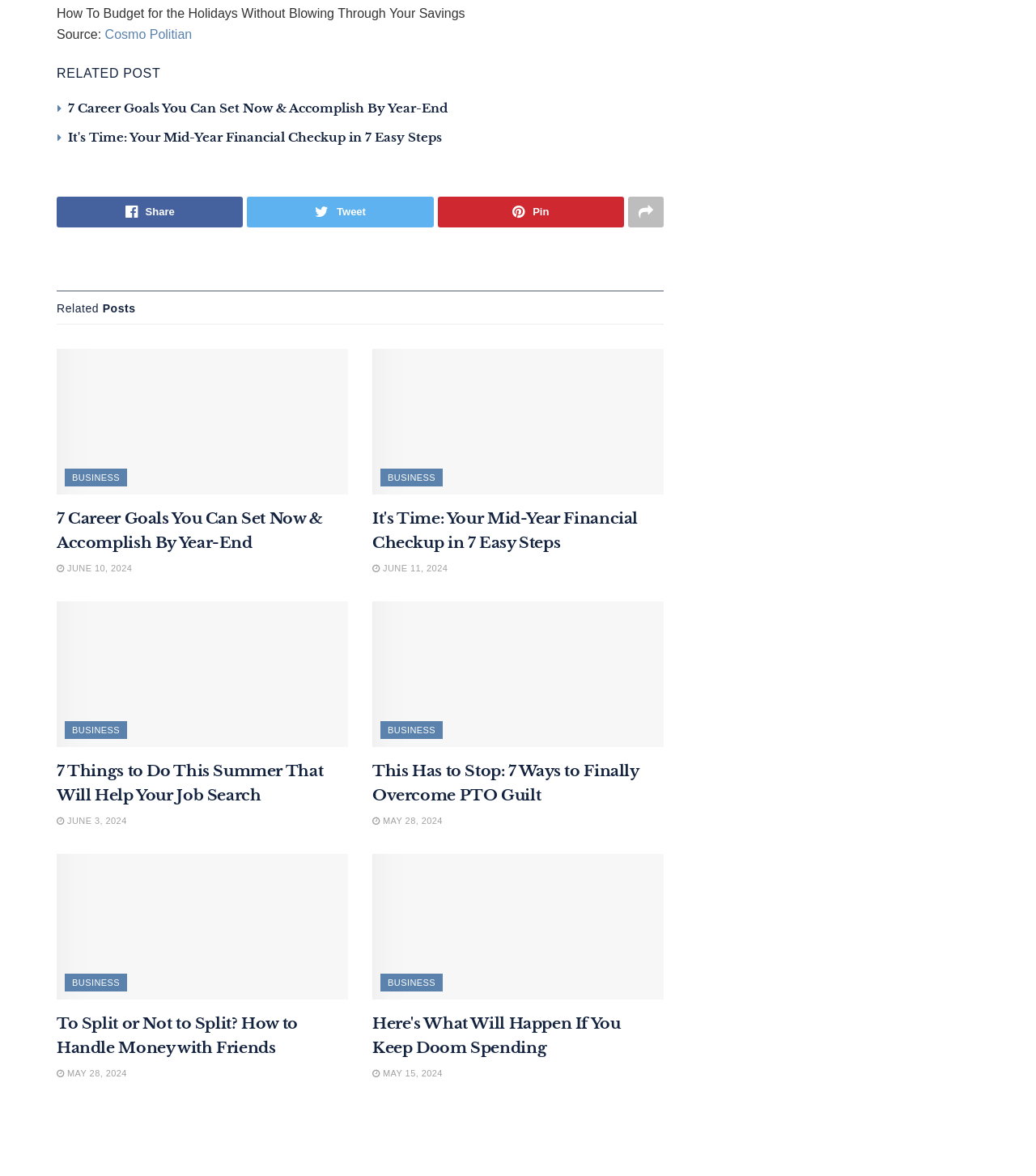Show the bounding box coordinates for the element that needs to be clicked to execute the following instruction: "Read the related post '7 Career Goals You Can Set Now & Accomplish By Year-End'". Provide the coordinates in the form of four float numbers between 0 and 1, i.e., [left, top, right, bottom].

[0.066, 0.085, 0.432, 0.099]